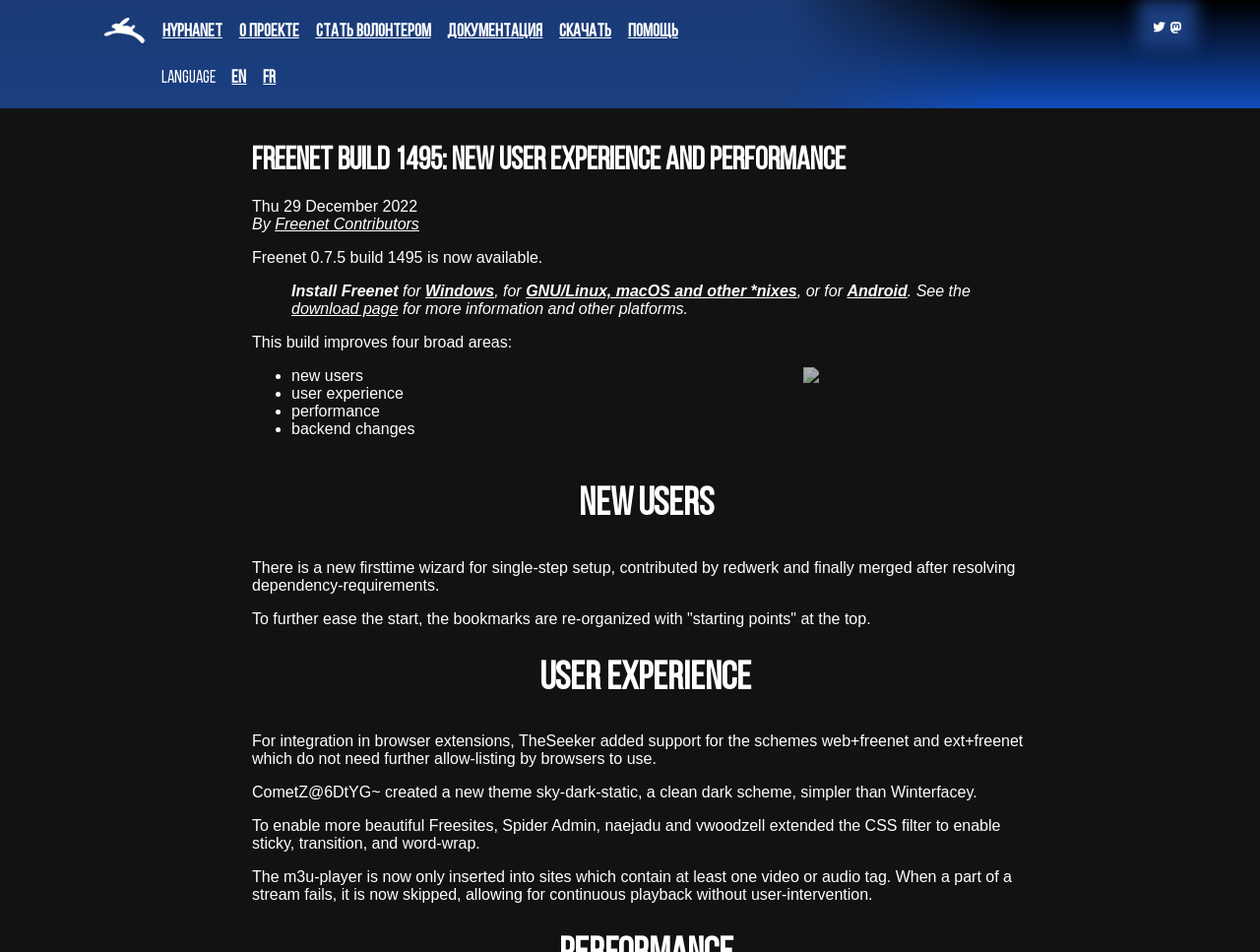Determine the bounding box coordinates for the area that needs to be clicked to fulfill this task: "Read the 'Freenet build 1495: new user experience and performance' heading". The coordinates must be given as four float numbers between 0 and 1, i.e., [left, top, right, bottom].

[0.2, 0.153, 0.825, 0.186]